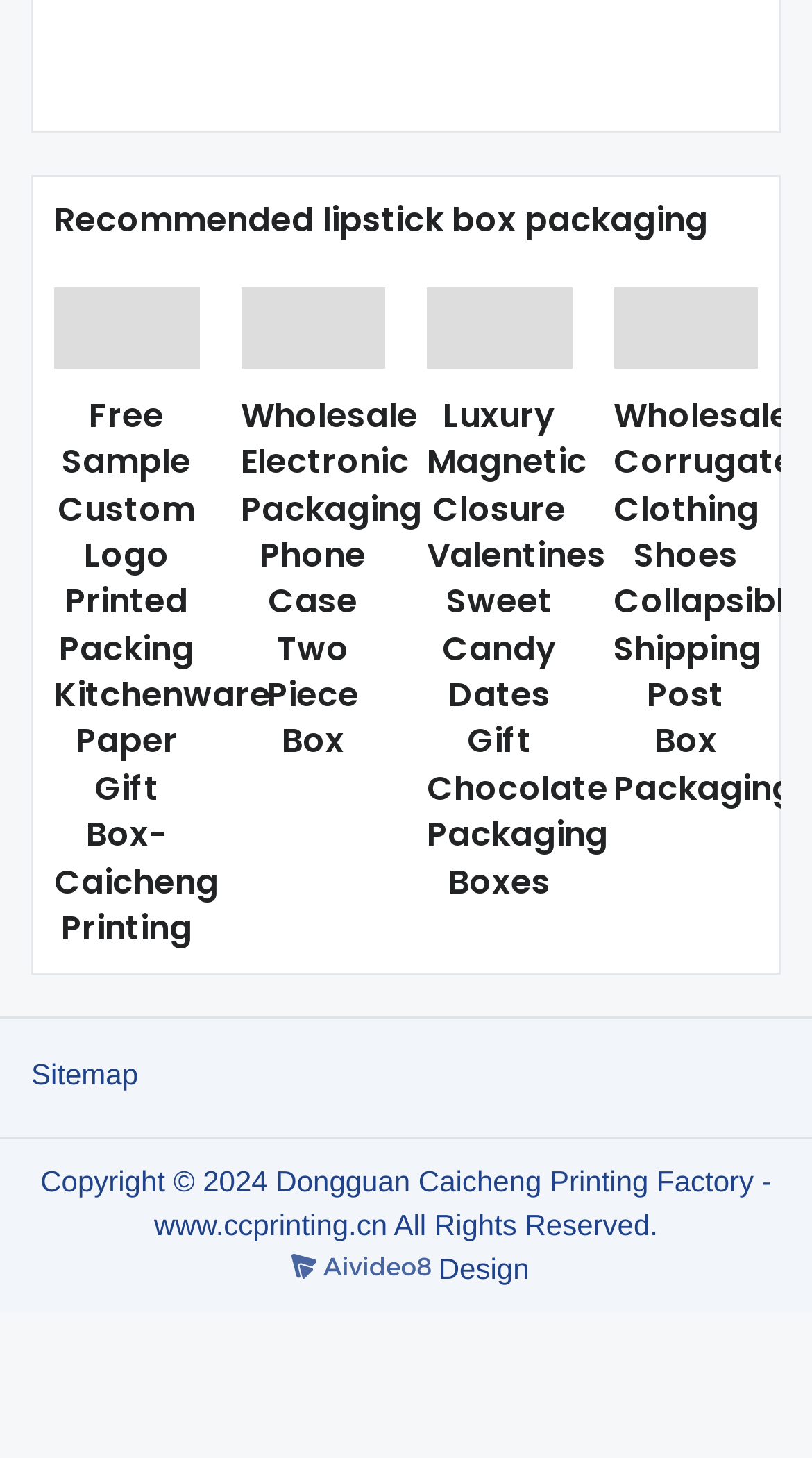Identify the bounding box of the UI element described as follows: "Sitemap". Provide the coordinates as four float numbers in the range of 0 to 1 [left, top, right, bottom].

[0.038, 0.724, 0.17, 0.747]